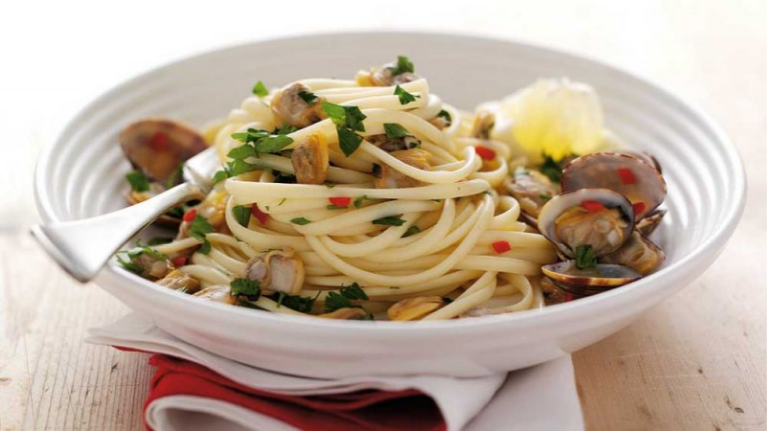What is the texture of the plate?
Using the image, elaborate on the answer with as much detail as possible.

The presentation of the dish is completed on a textured white plate, which adds to the overall visual appeal of the image.